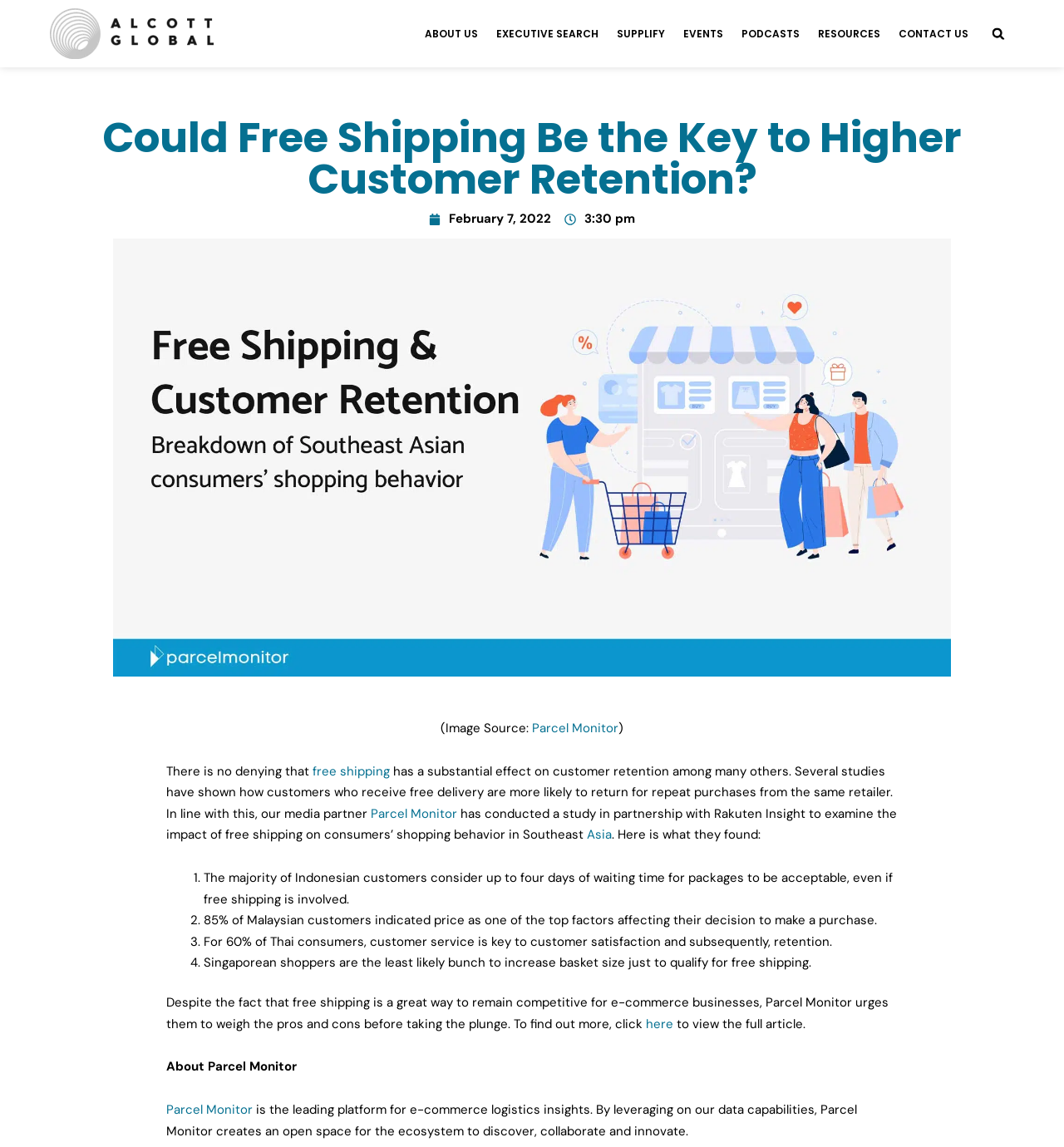How many days of waiting time for packages do Indonesian customers consider acceptable?
Give a single word or phrase answer based on the content of the image.

Up to four days